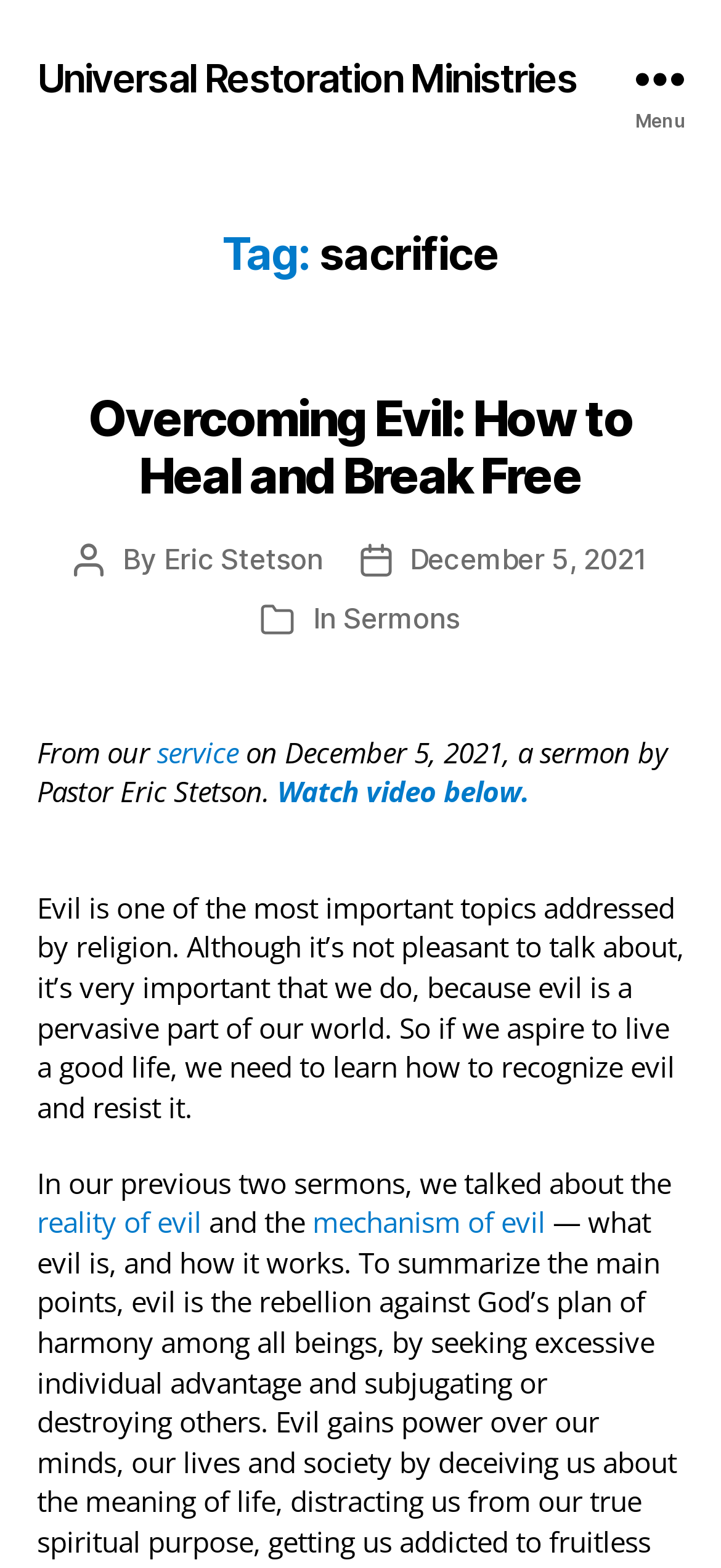Kindly determine the bounding box coordinates of the area that needs to be clicked to fulfill this instruction: "Click the 'Menu' button".

[0.831, 0.0, 1.0, 0.099]